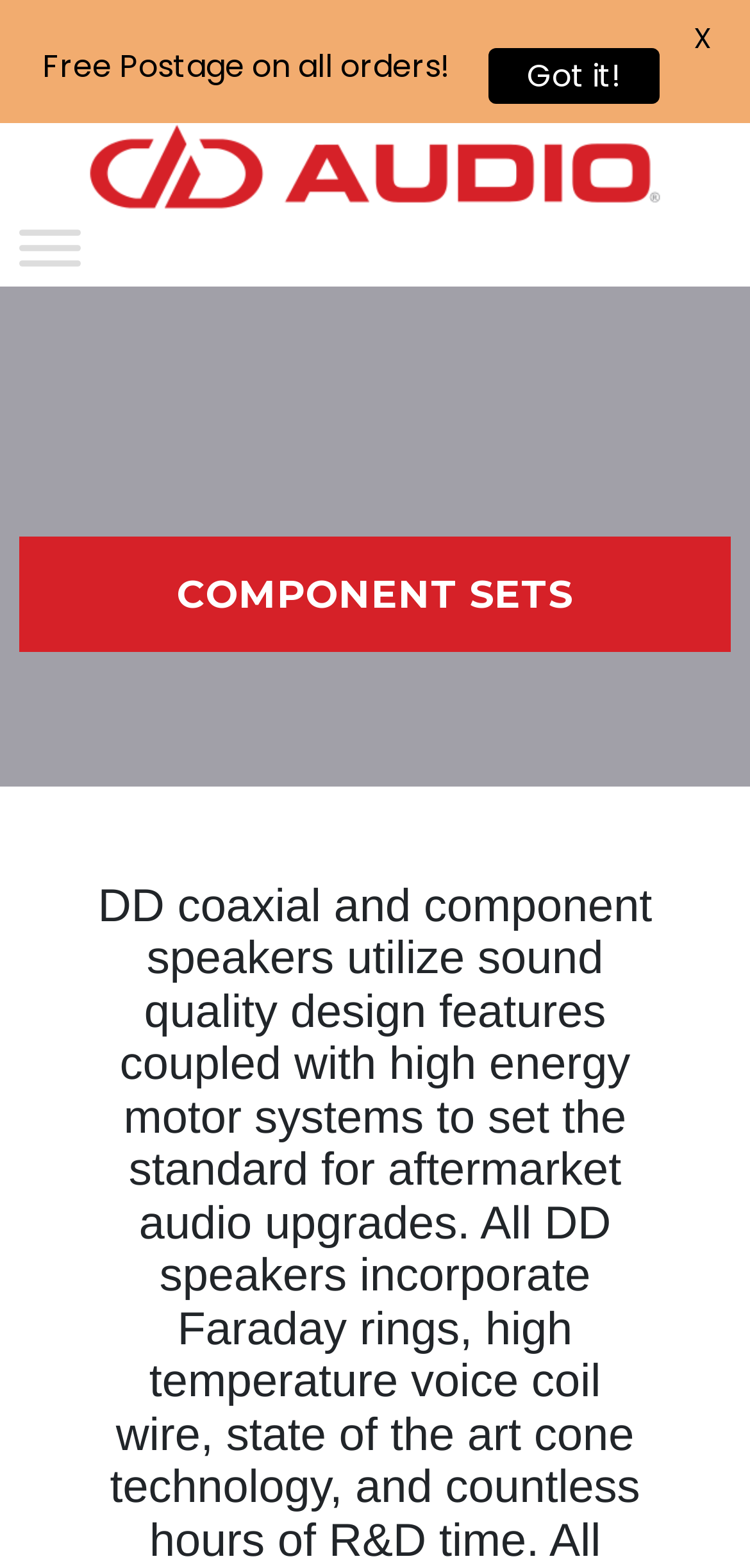Bounding box coordinates are given in the format (top-left x, top-left y, bottom-right x, bottom-right y). All values should be floating point numbers between 0 and 1. Provide the bounding box coordinate for the UI element described as: Got it!

[0.651, 0.031, 0.879, 0.066]